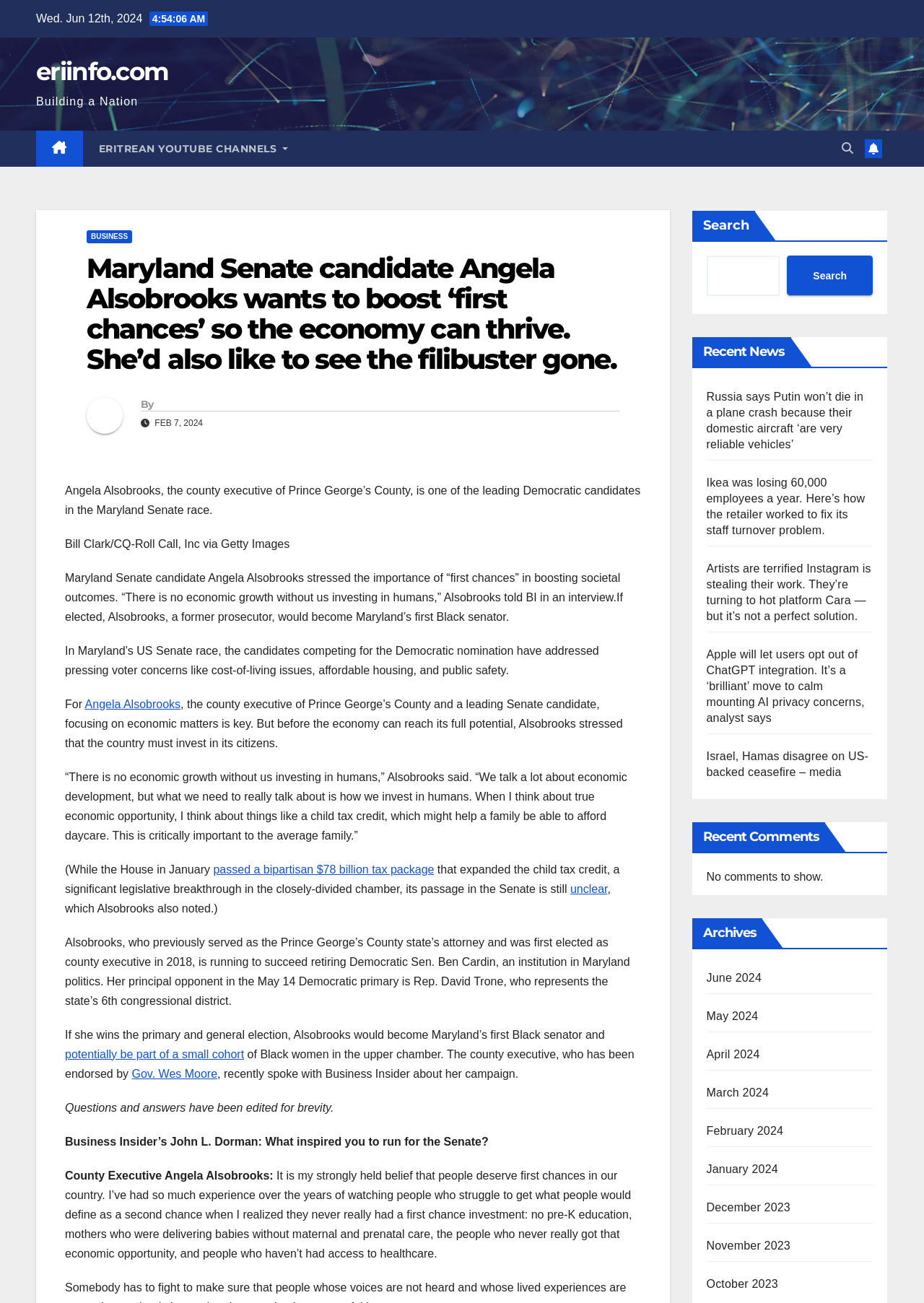Locate the bounding box coordinates of the element that should be clicked to execute the following instruction: "Go to the archives for June 2024".

[0.764, 0.746, 0.824, 0.755]